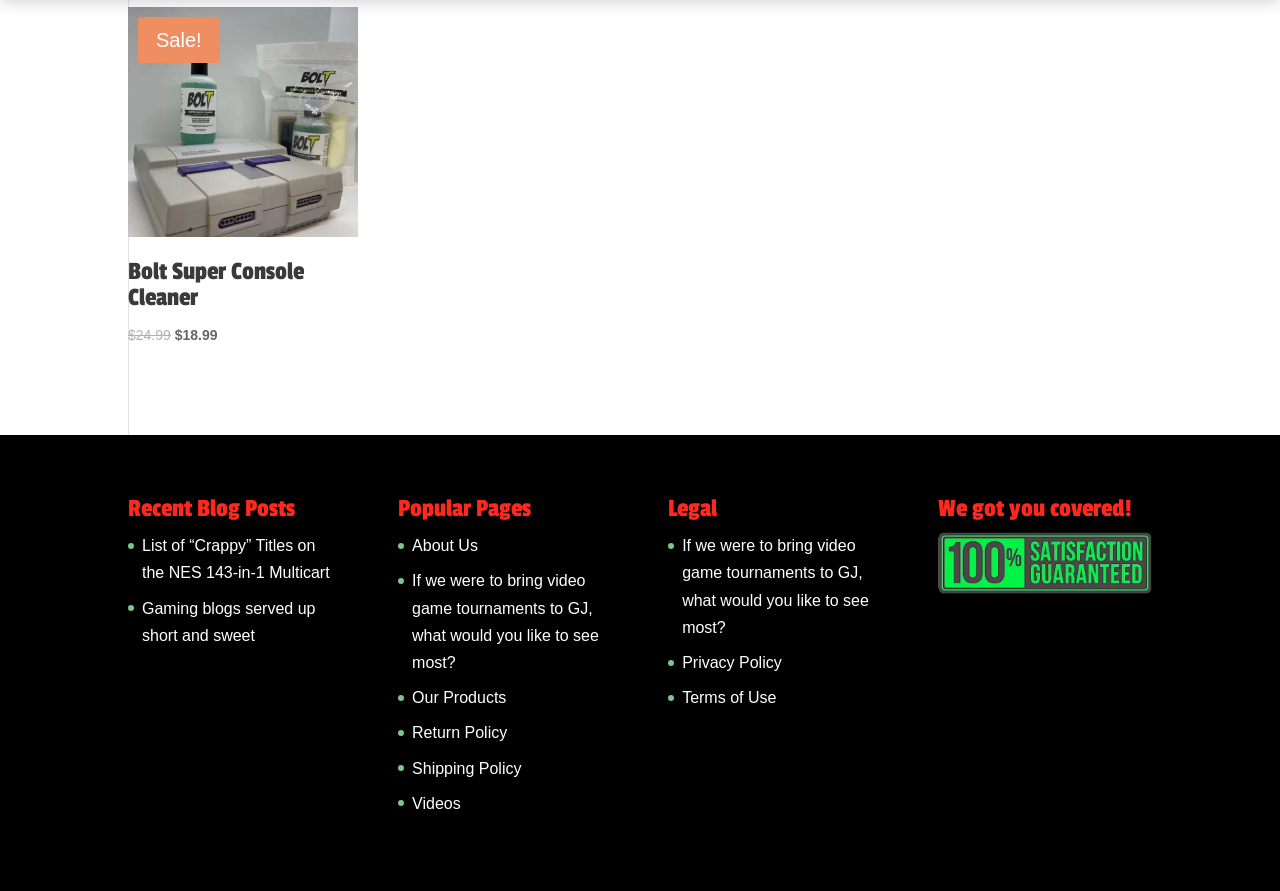Locate the bounding box coordinates of the element to click to perform the following action: 'View Bolt Super Console Cleaner product details'. The coordinates should be given as four float values between 0 and 1, in the form of [left, top, right, bottom].

[0.1, 0.008, 0.279, 0.391]